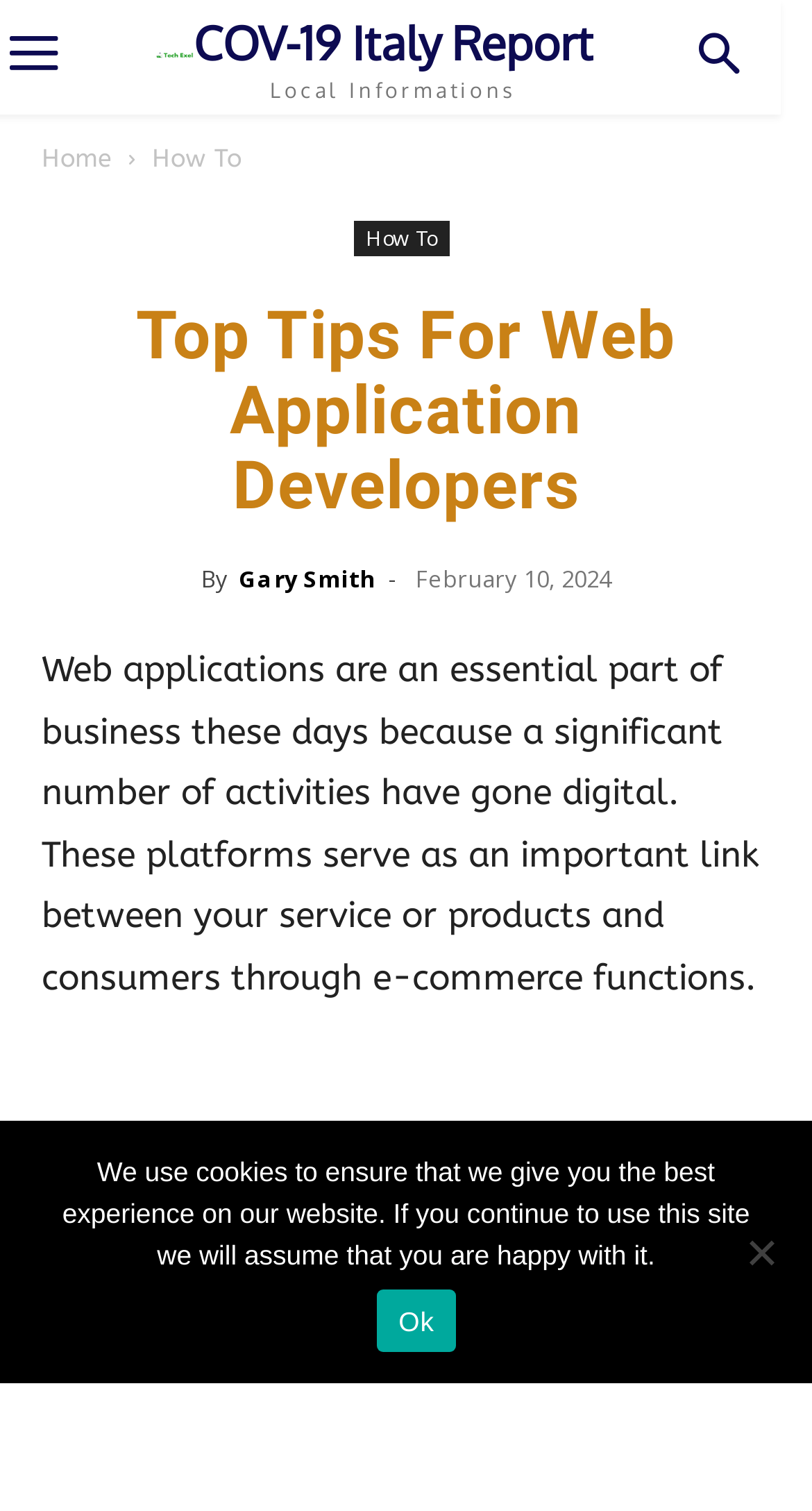Identify and provide the main heading of the webpage.

Top Tips For Web Application Developers